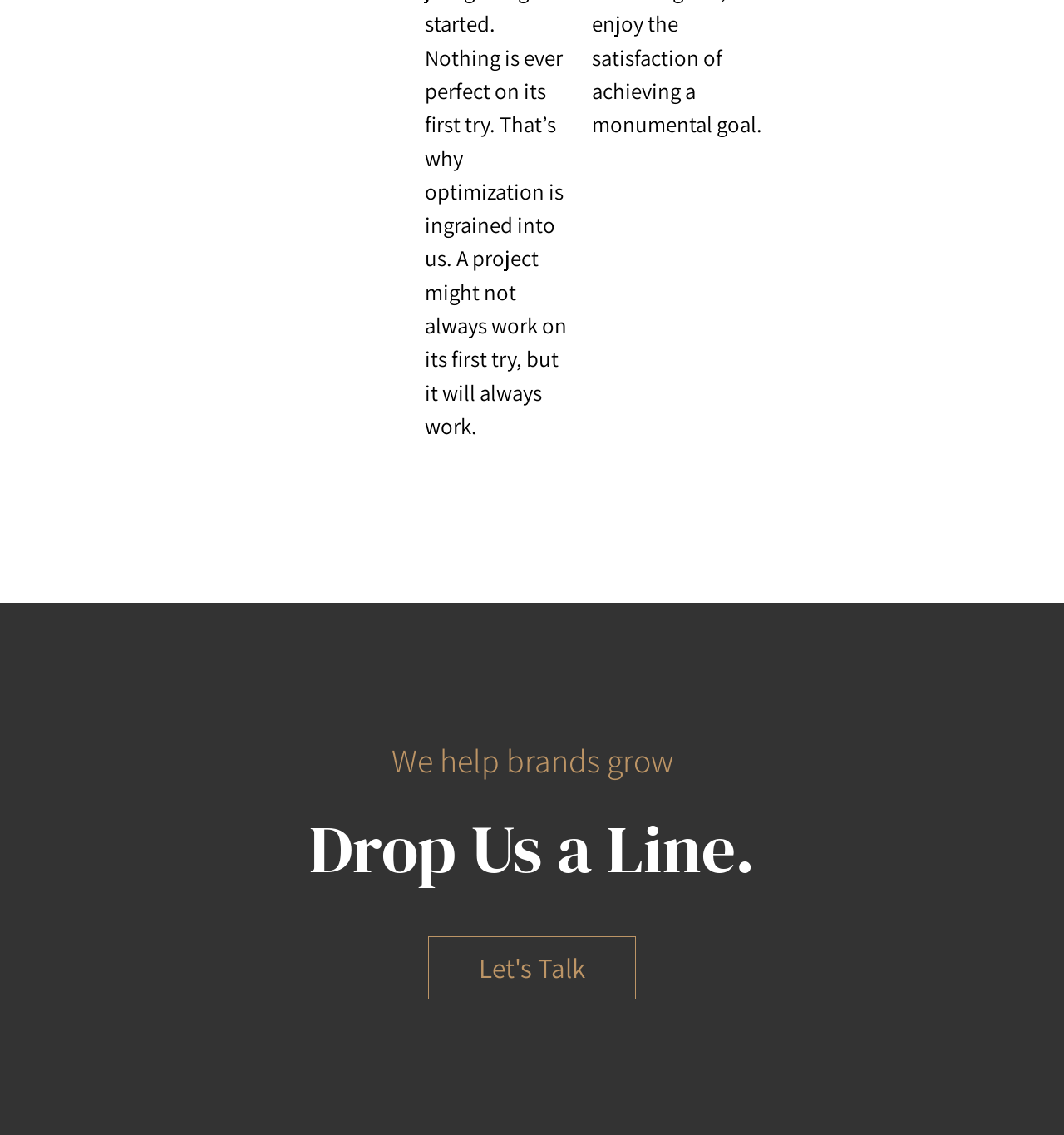Find the bounding box of the UI element described as follows: "Wolverine Stew: Travel Log".

None